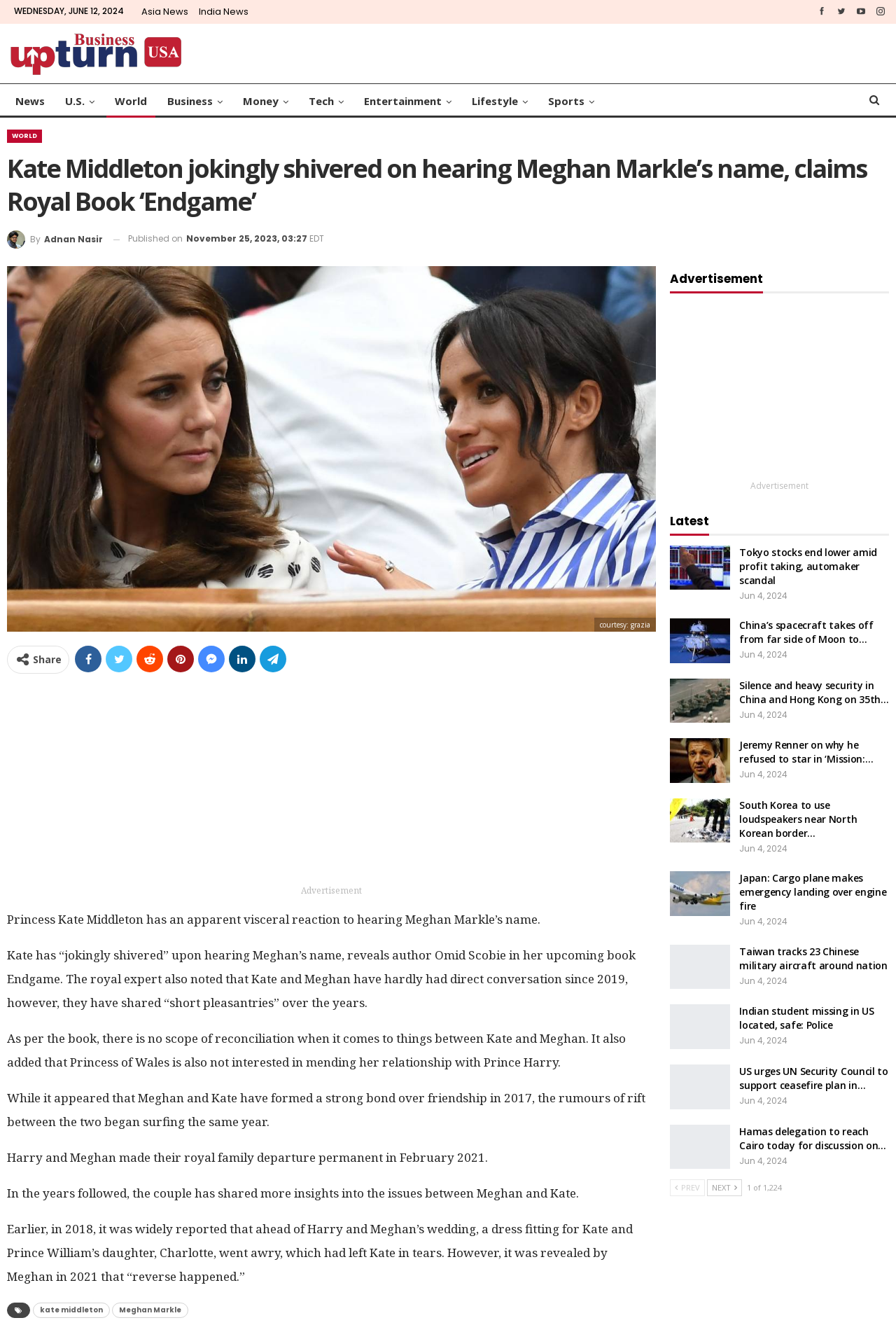Please locate the bounding box coordinates of the region I need to click to follow this instruction: "Read the article about Kate Middleton and Meghan Markle".

[0.008, 0.687, 0.603, 0.7]